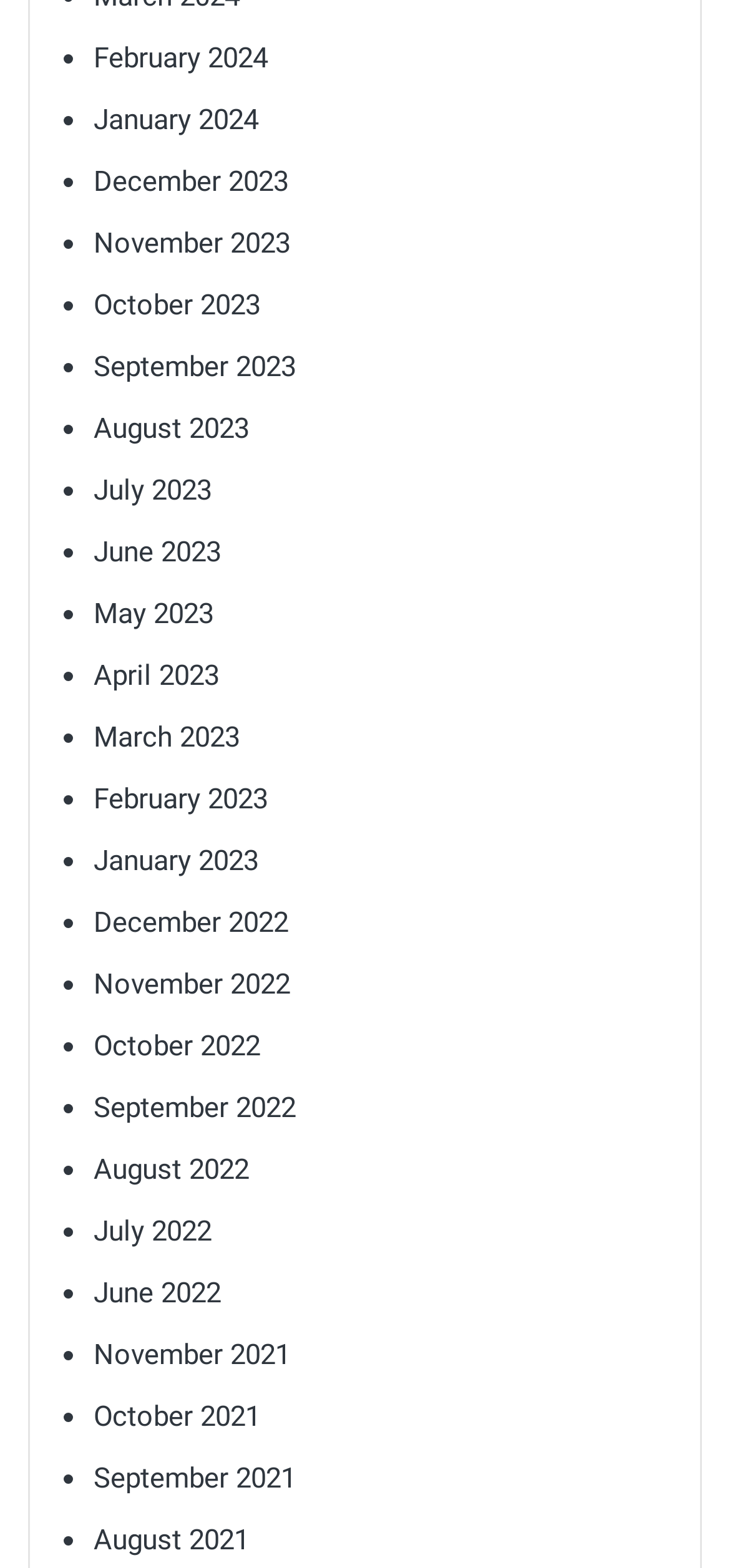Please determine the bounding box coordinates of the element to click on in order to accomplish the following task: "View November 2022". Ensure the coordinates are four float numbers ranging from 0 to 1, i.e., [left, top, right, bottom].

[0.128, 0.617, 0.397, 0.638]